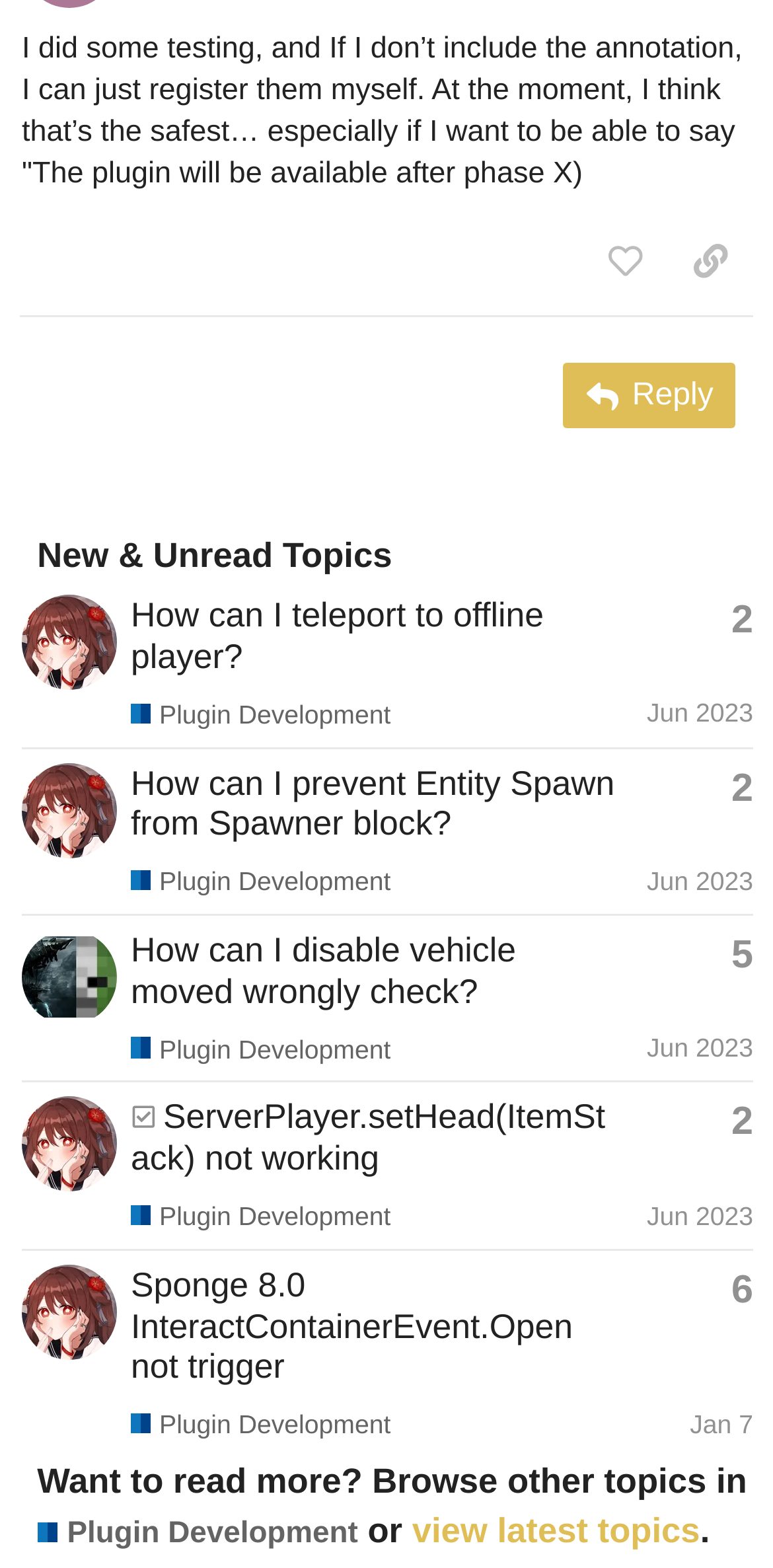Can you find the bounding box coordinates of the area I should click to execute the following instruction: "Reply to this post"?

[0.729, 0.231, 0.952, 0.274]